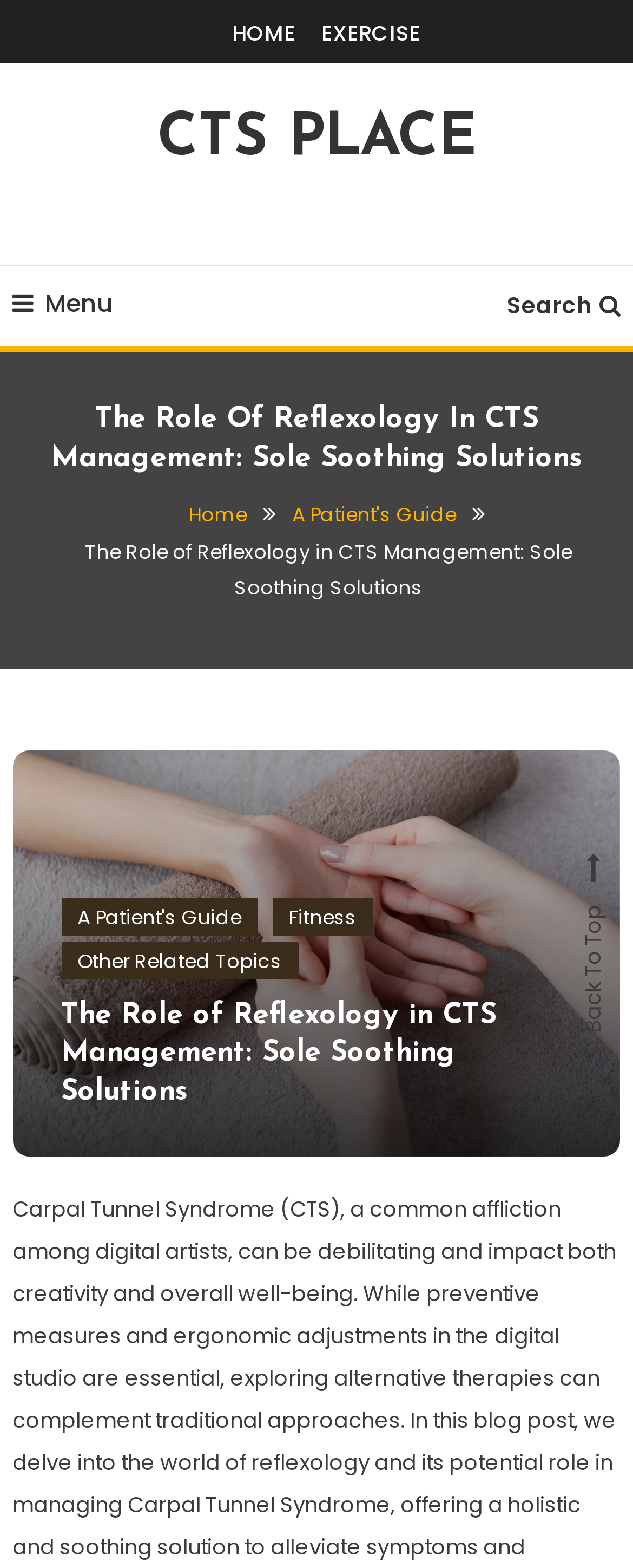Please identify the bounding box coordinates of where to click in order to follow the instruction: "go to Home page".

None